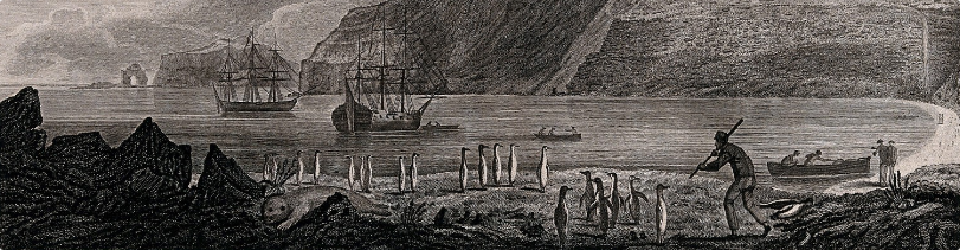Describe all the elements in the image extensively.

The image depicts a historical scene on the shores of Isle Kerguelen, showcasing a coastal landscape characterized by rocky formations and a serene bay. In the foreground, a figure clad in period attire appears to be engaged in some form of activity, possibly planting or examining the ground. Nearby, a group of penguins congregates, indicating the rich wildlife of the region. 

In the background, two sailing ships are anchored, their masts rising against the dramatic cliffs that flank the bay. A small boat can also be seen, suggesting the presence of other individuals exploring the coastline. The overall atmosphere captures a moment of exploration and interaction with nature, typical of early expeditions to remote locations like Kerguelen, known for its rugged beauty and biodiversity.